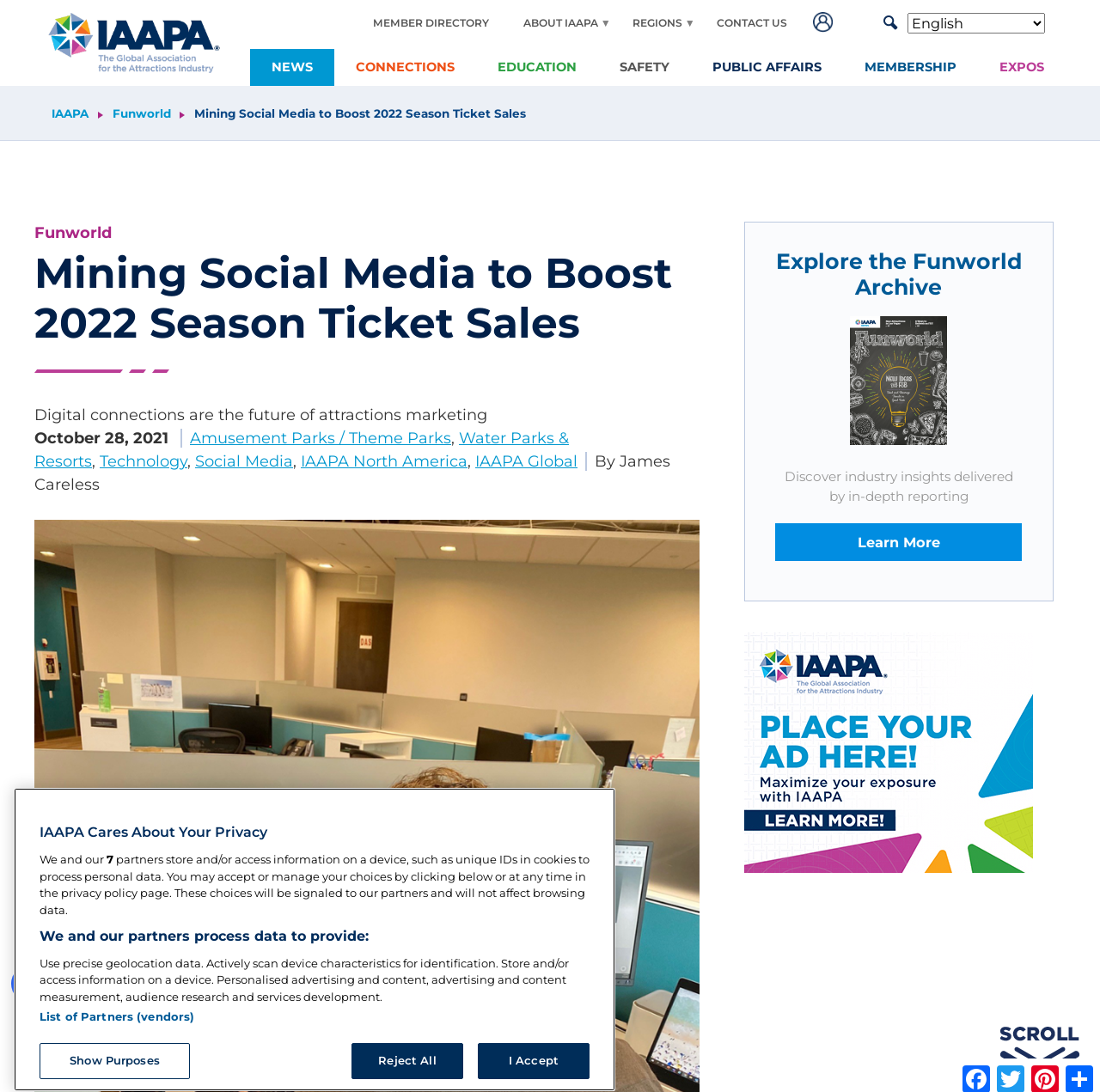Bounding box coordinates must be specified in the format (top-left x, top-left y, bottom-right x, bottom-right y). All values should be floating point numbers between 0 and 1. What are the bounding box coordinates of the UI element described as: Funworld

[0.102, 0.098, 0.155, 0.11]